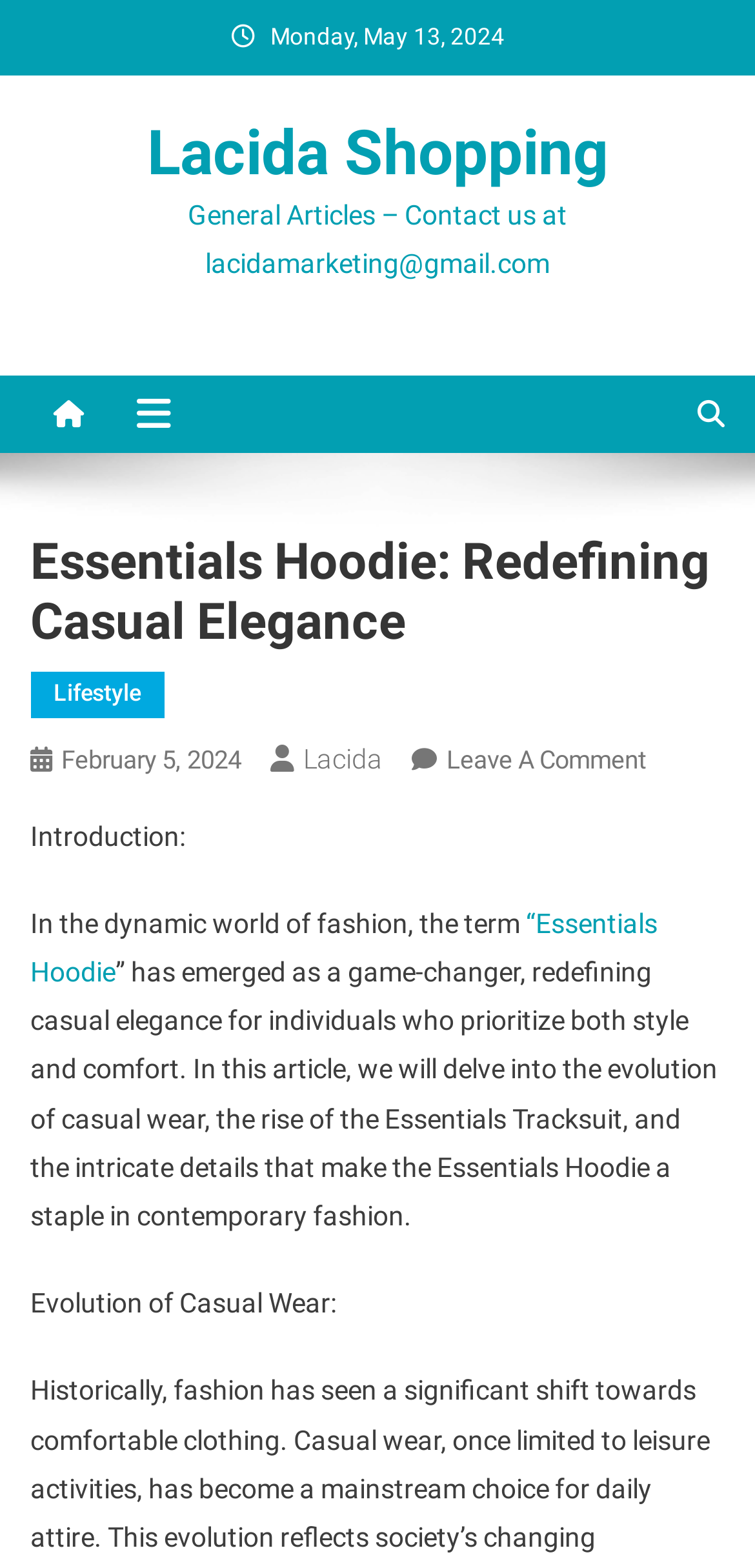Based on the element description "lacida", predict the bounding box coordinates of the UI element.

[0.402, 0.473, 0.507, 0.493]